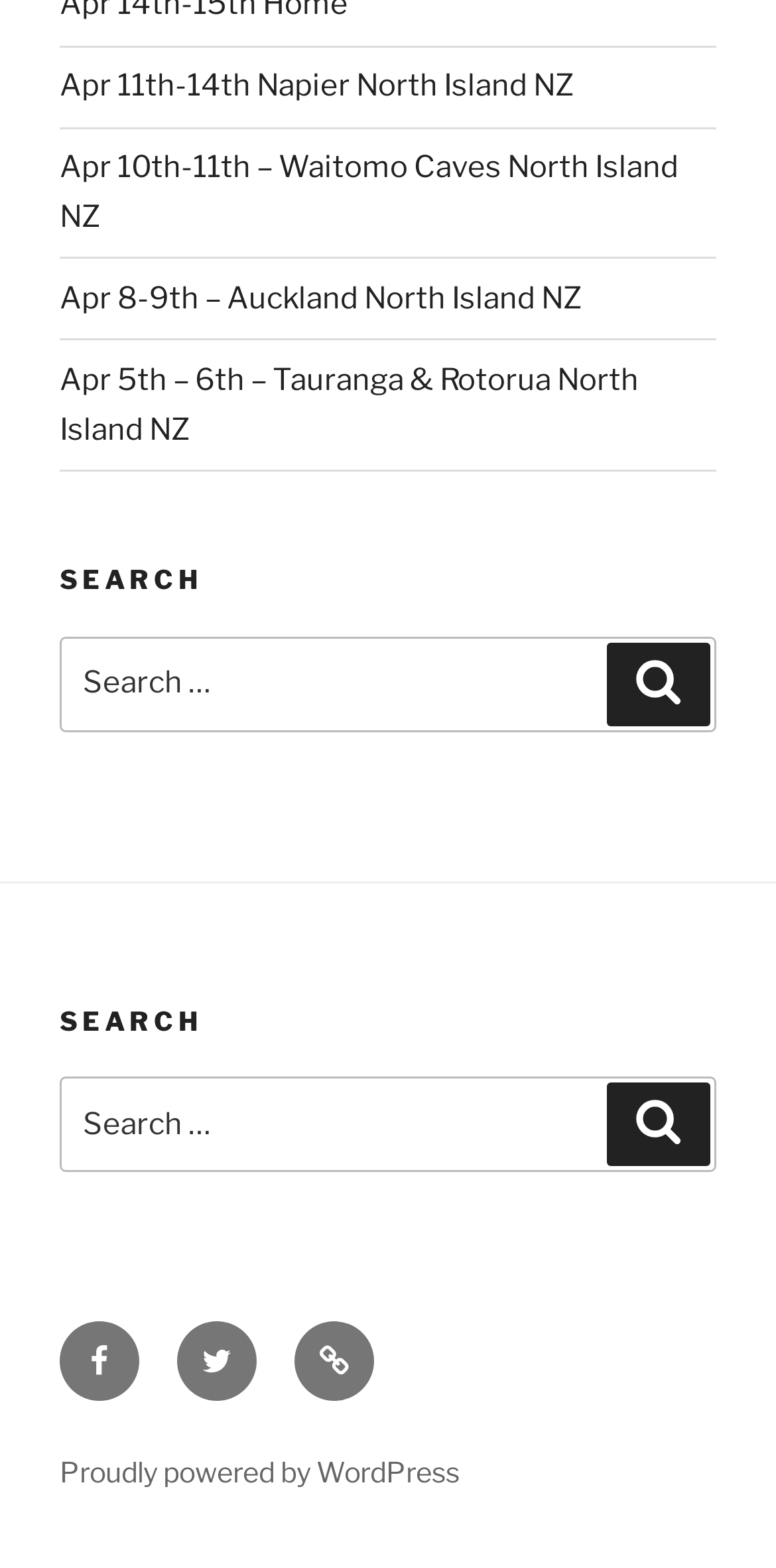Extract the bounding box of the UI element described as: "Apr 14th-15th Home".

[0.077, 0.061, 0.449, 0.084]